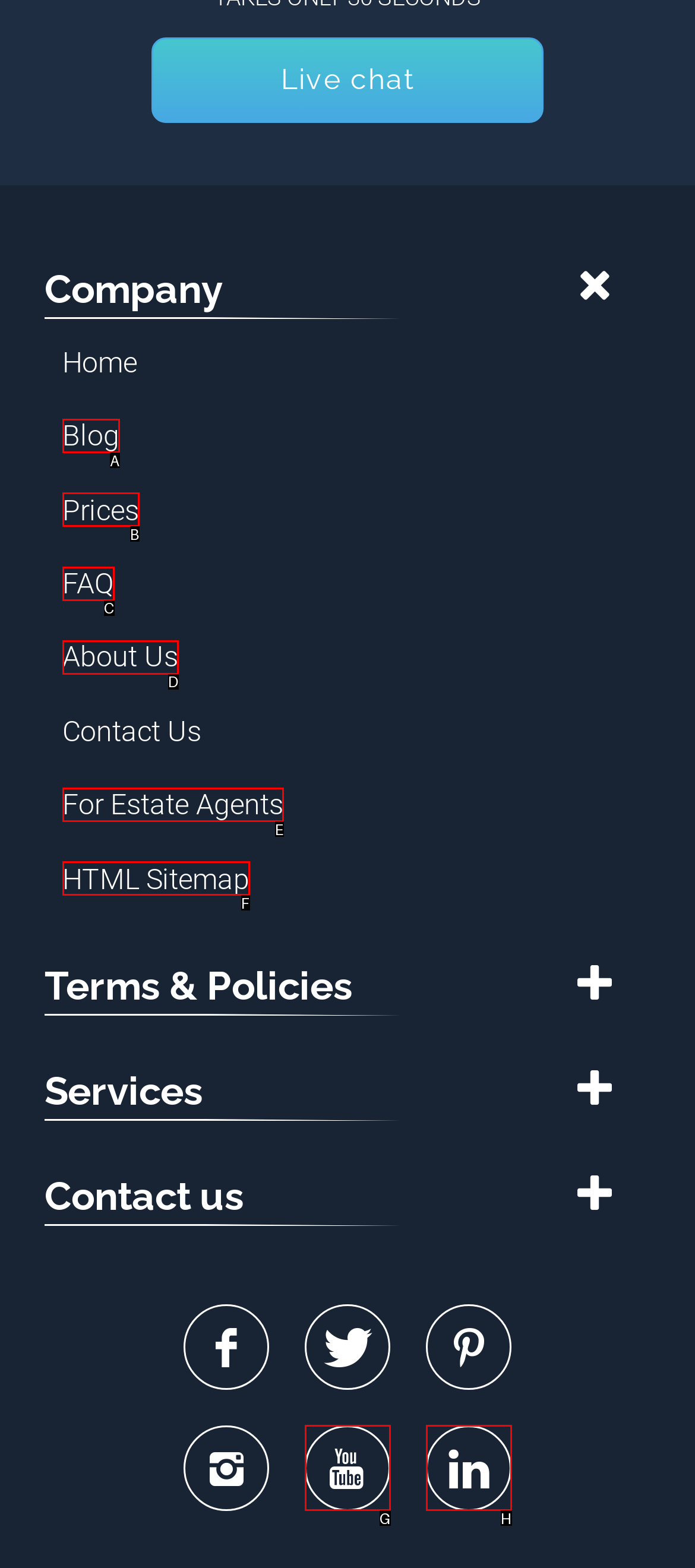Match the description to the correct option: Linkedin
Provide the letter of the matching option directly.

H